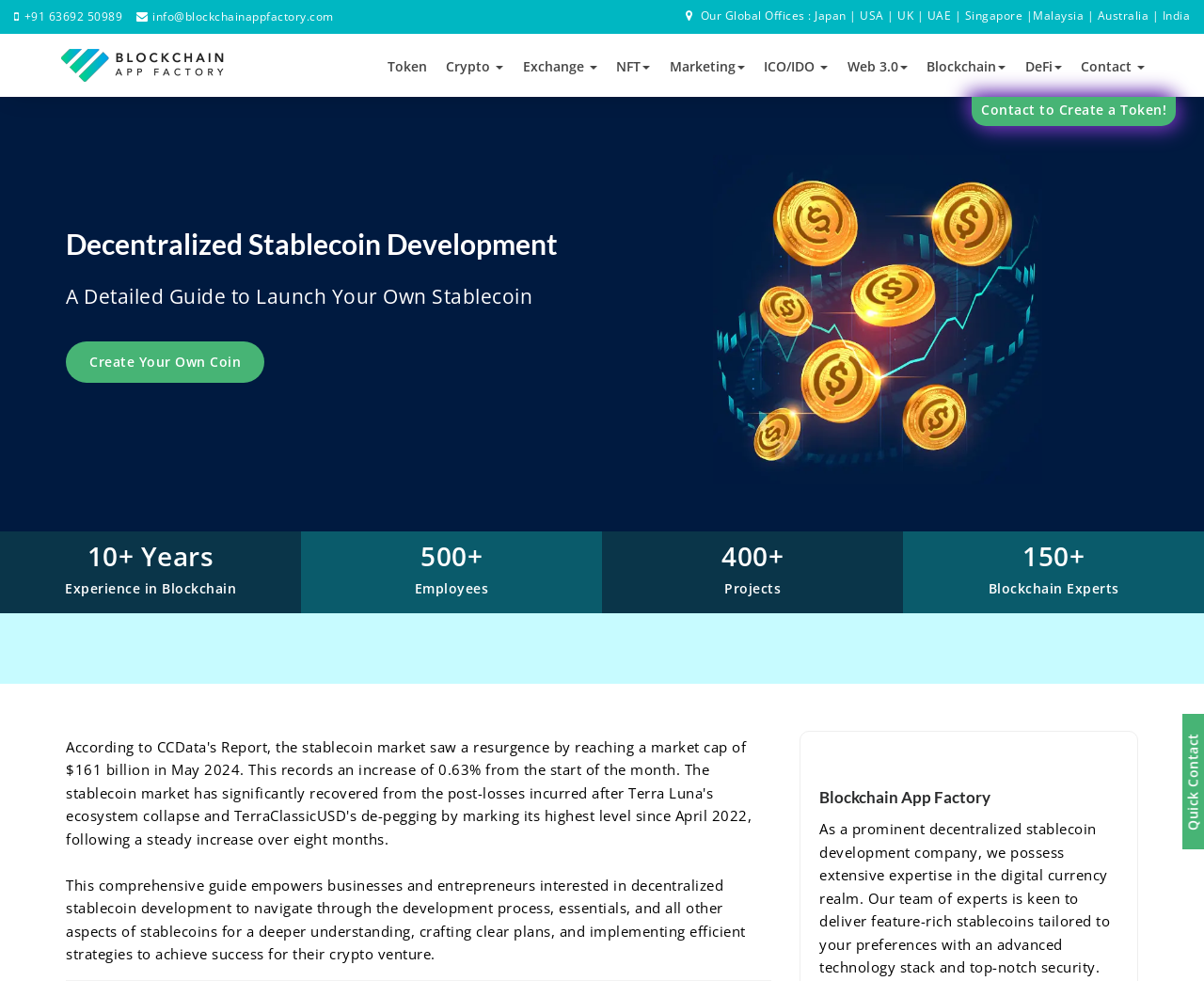Answer the question below in one word or phrase:
How many blockchain experts does the company have?

150+